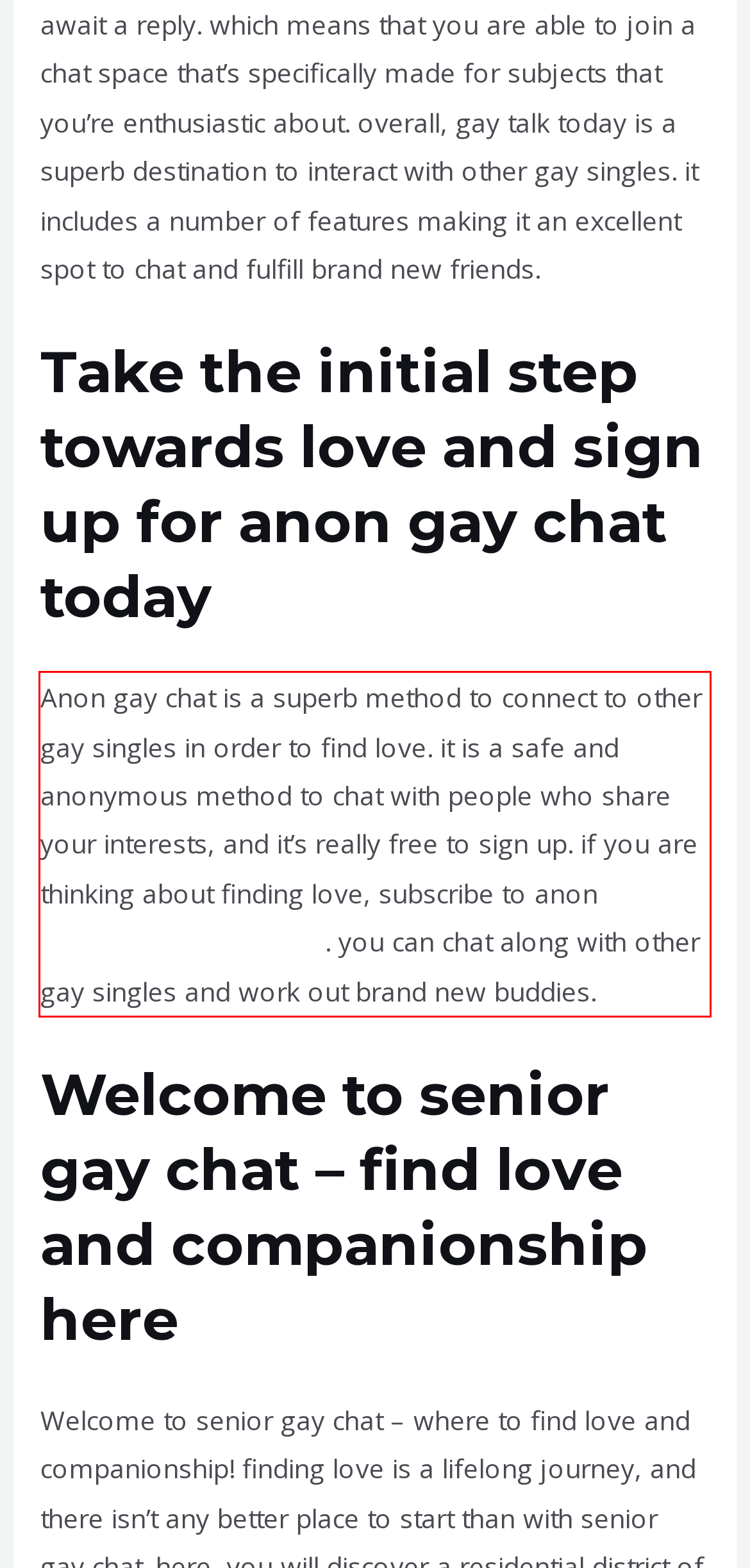Please identify and extract the text from the UI element that is surrounded by a red bounding box in the provided webpage screenshot.

Anon gay chat is a superb method to connect to other gay singles in order to find love. it is a safe and anonymous method to chat with people who share your interests, and it’s really free to sign up. if you are thinking about finding love, subscribe to anon rejoin random gay chat today. you can chat along with other gay singles and work out brand new buddies.